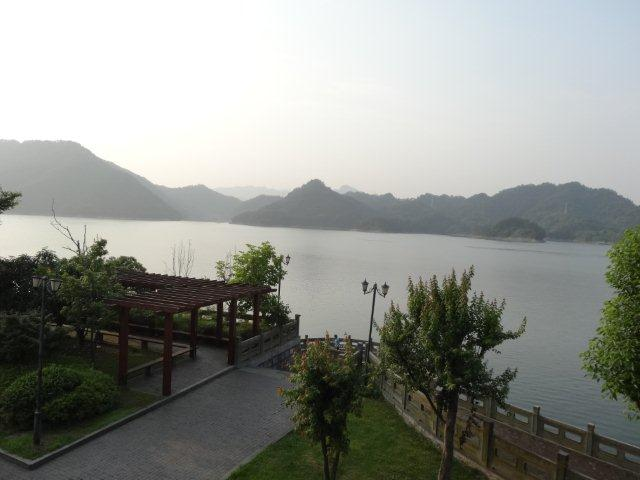What is reflected in the calm waters of the lake?
Provide a detailed and extensive answer to the question.

The caption states that the calm waters of the lake are 'reflecting the gentle hues of the afternoon sun', indicating that the lake's surface is mirroring the soft and serene colors of the sky.